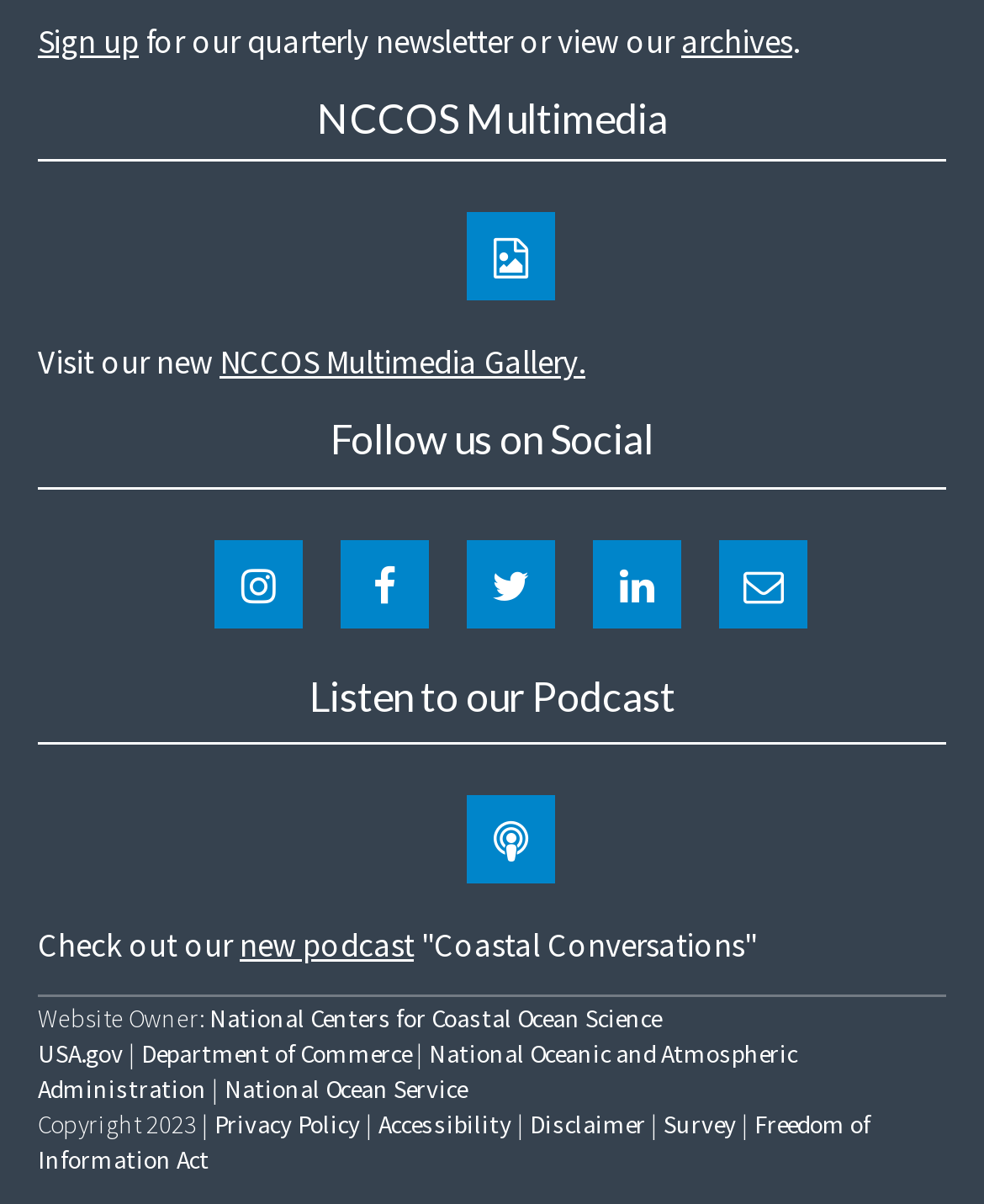Specify the bounding box coordinates of the area to click in order to follow the given instruction: "Visit the NCCOS Multimedia Gallery."

[0.223, 0.283, 0.587, 0.319]